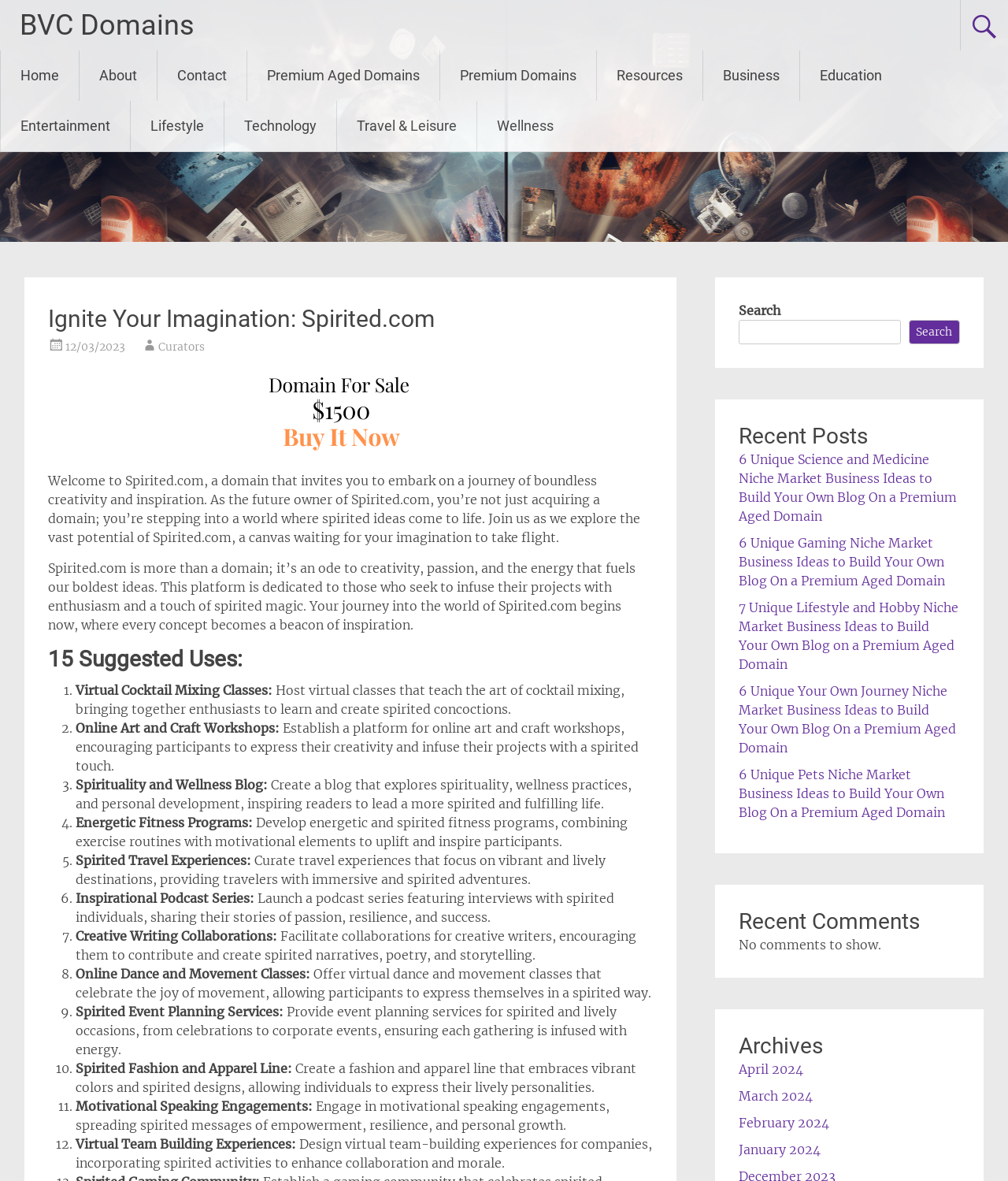How many suggested uses are listed on the webpage?
Using the visual information, reply with a single word or short phrase.

15